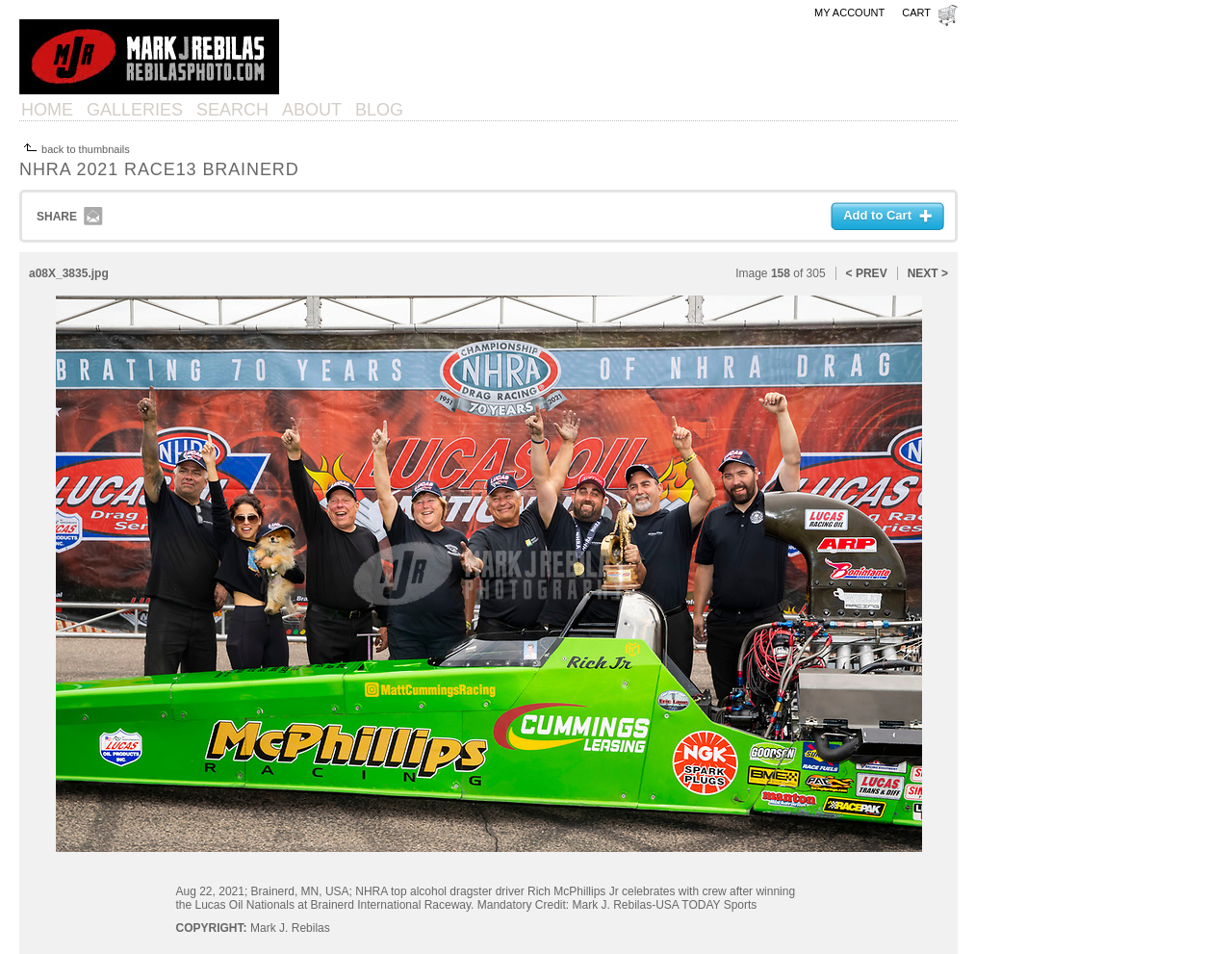Find the bounding box coordinates of the area that needs to be clicked in order to achieve the following instruction: "view cart". The coordinates should be specified as four float numbers between 0 and 1, i.e., [left, top, right, bottom].

[0.732, 0.005, 0.777, 0.027]